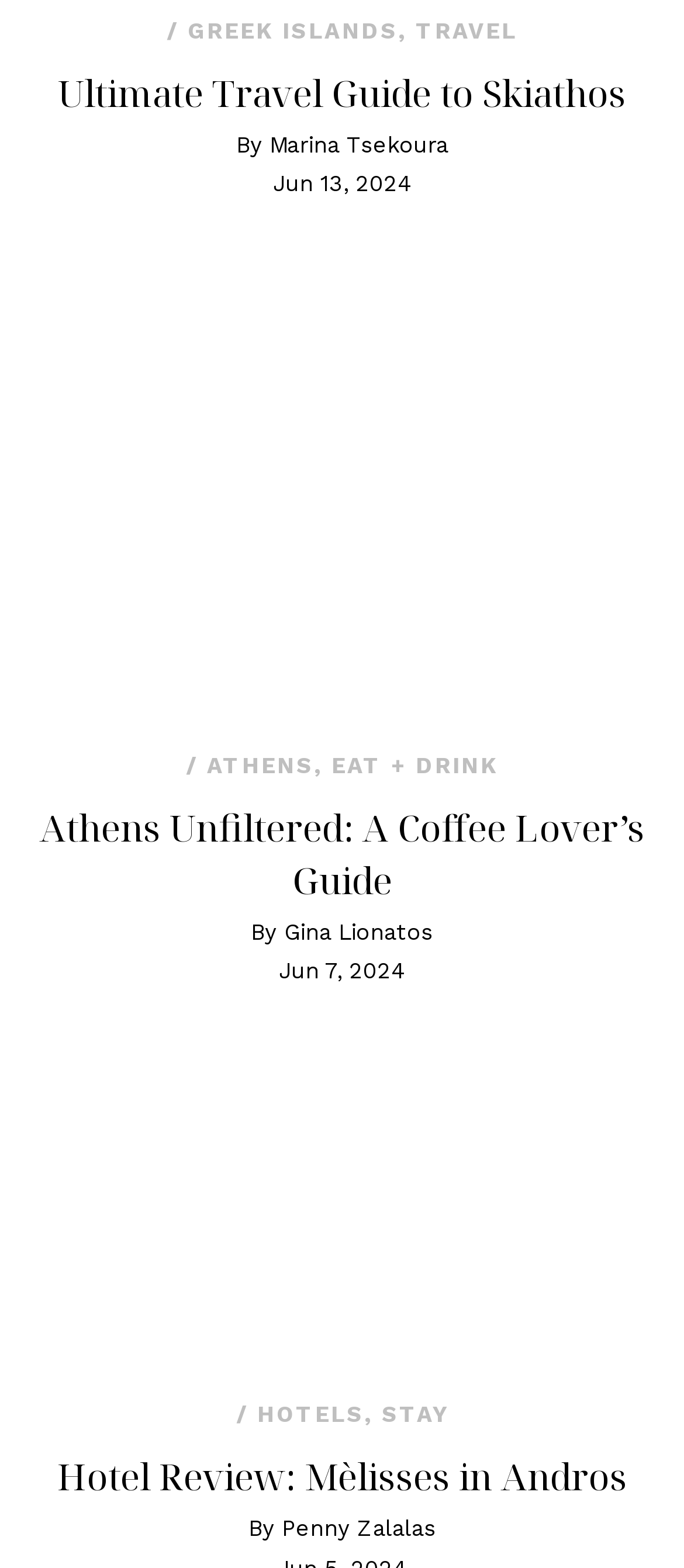Please answer the following question using a single word or phrase: 
How many articles are listed on this webpage?

3